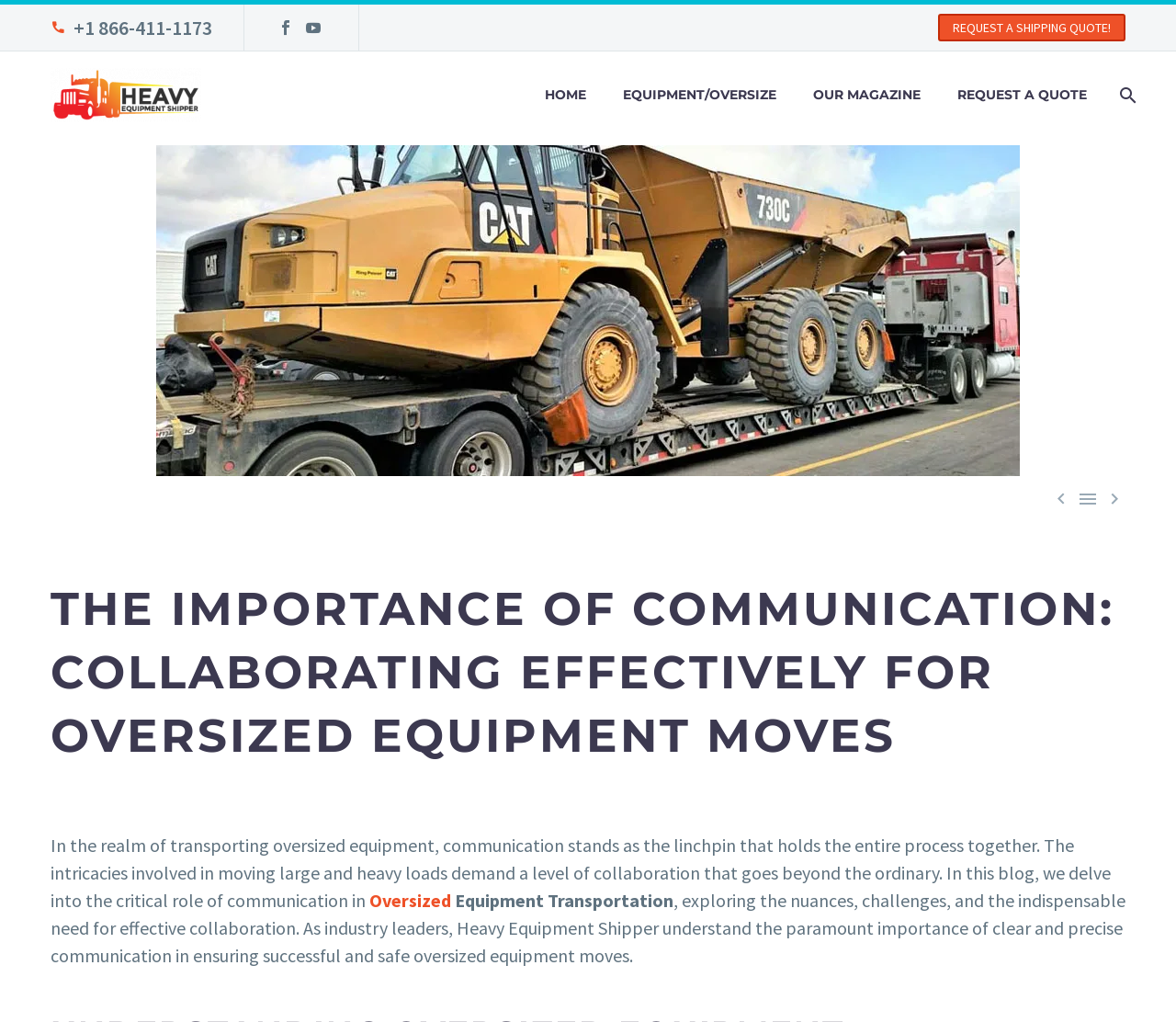Give a comprehensive overview of the webpage, including key elements.

The webpage is about oversized equipment moves and the importance of clear communication in the process. At the top left, there is a phone number "1 866-411-1173" and three icons. On the top right, there is a call-to-action button "REQUEST A SHIPPING QUOTE!" with two images of "Heavy Equipment Shipper" logos beside it. 

Below the top section, there is a navigation menu with links to "HOME", "EQUIPMENT/OVERSIZE", "OUR MAGAZINE", "REQUEST A QUOTE", and an icon. 

The main content of the webpage is an article titled "THE IMPORTANCE OF COMMUNICATION: COLLABORATING EFFECTIVELY FOR OVERSIZED EQUIPMENT MOVES". The article has a large image related to oversized equipment moves above the title. 

The article begins with a paragraph explaining the importance of communication in transporting oversized equipment. It then highlights the critical role of communication in oversized equipment transportation, emphasizing the need for effective collaboration. 

At the bottom of the article, there are navigation links to previous and next posts, with arrow icons.